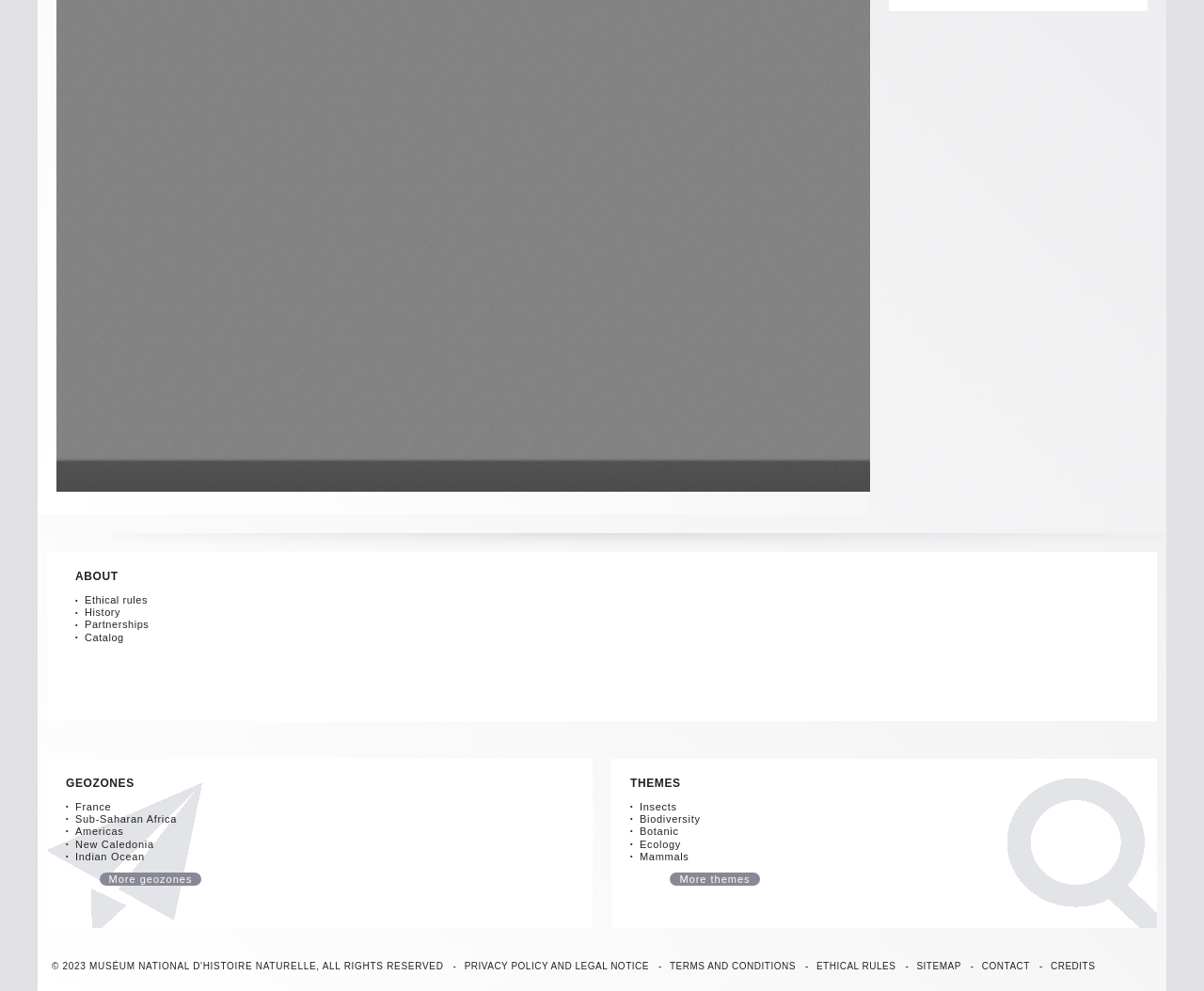How many links are under 'GEOZONES'?
Please elaborate on the answer to the question with detailed information.

I counted the number of links under the 'GEOZONES' heading and found 6 links: 'France', 'Sub-Saharan Africa', 'Americas', 'New Caledonia', 'Indian Ocean', and 'More geozones'.